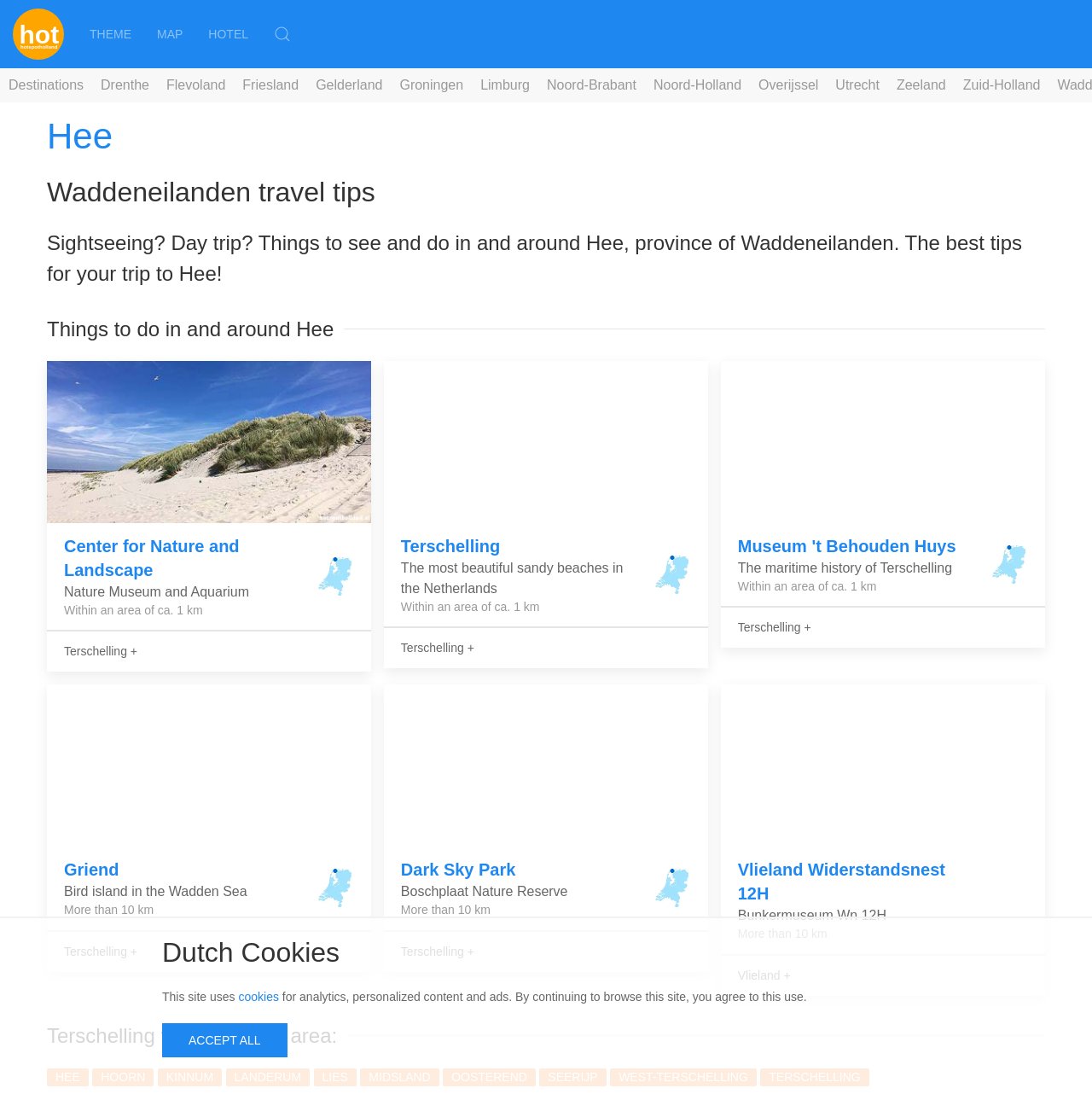What is the name of the museum located in Terschelling?
From the image, respond using a single word or phrase.

Museum 't Behouden Huys